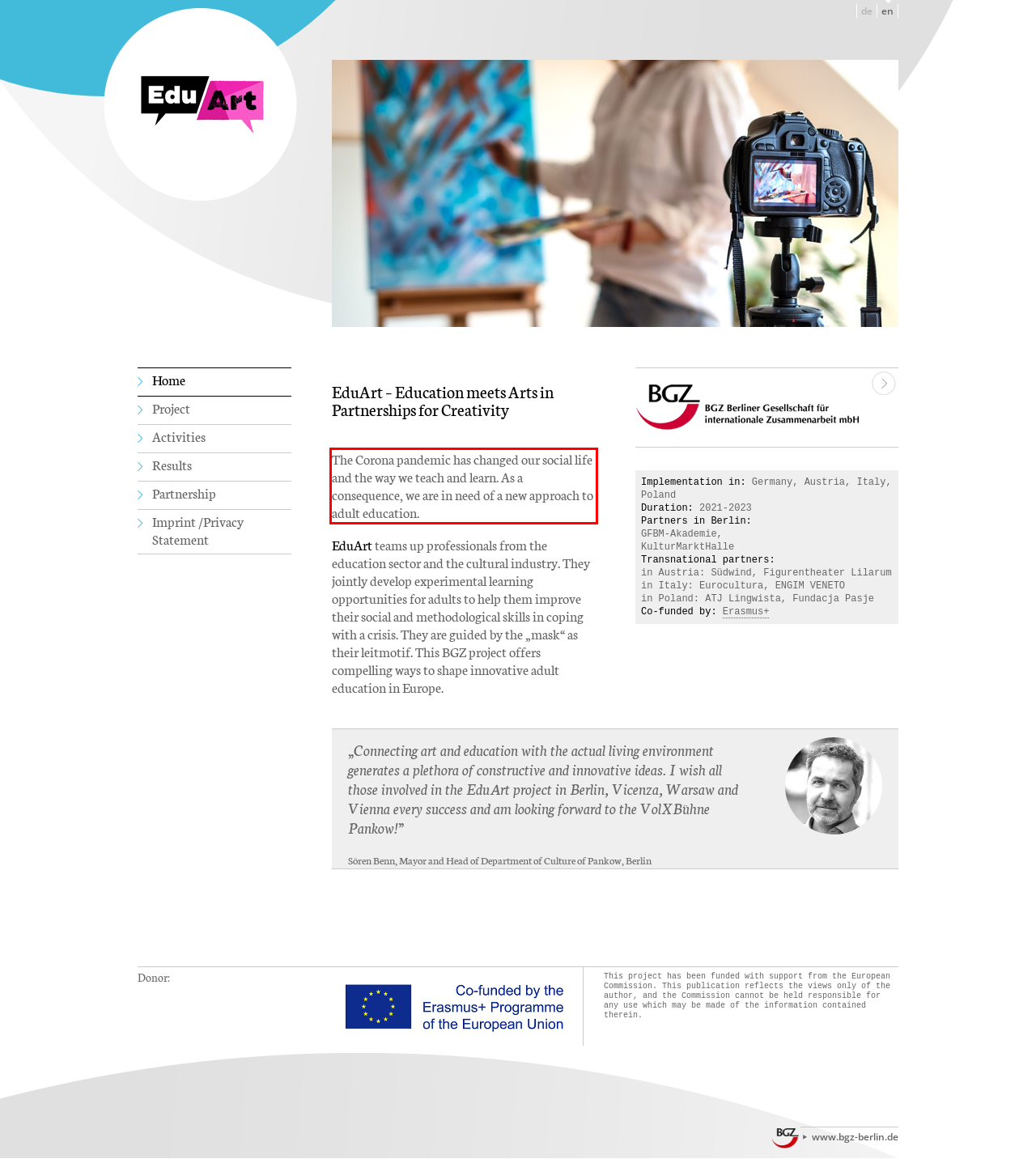Given a screenshot of a webpage, identify the red bounding box and perform OCR to recognize the text within that box.

The Corona pandemic has changed our social life and the way we teach and learn. As a consequence, we are in need of a new approach to adult education.